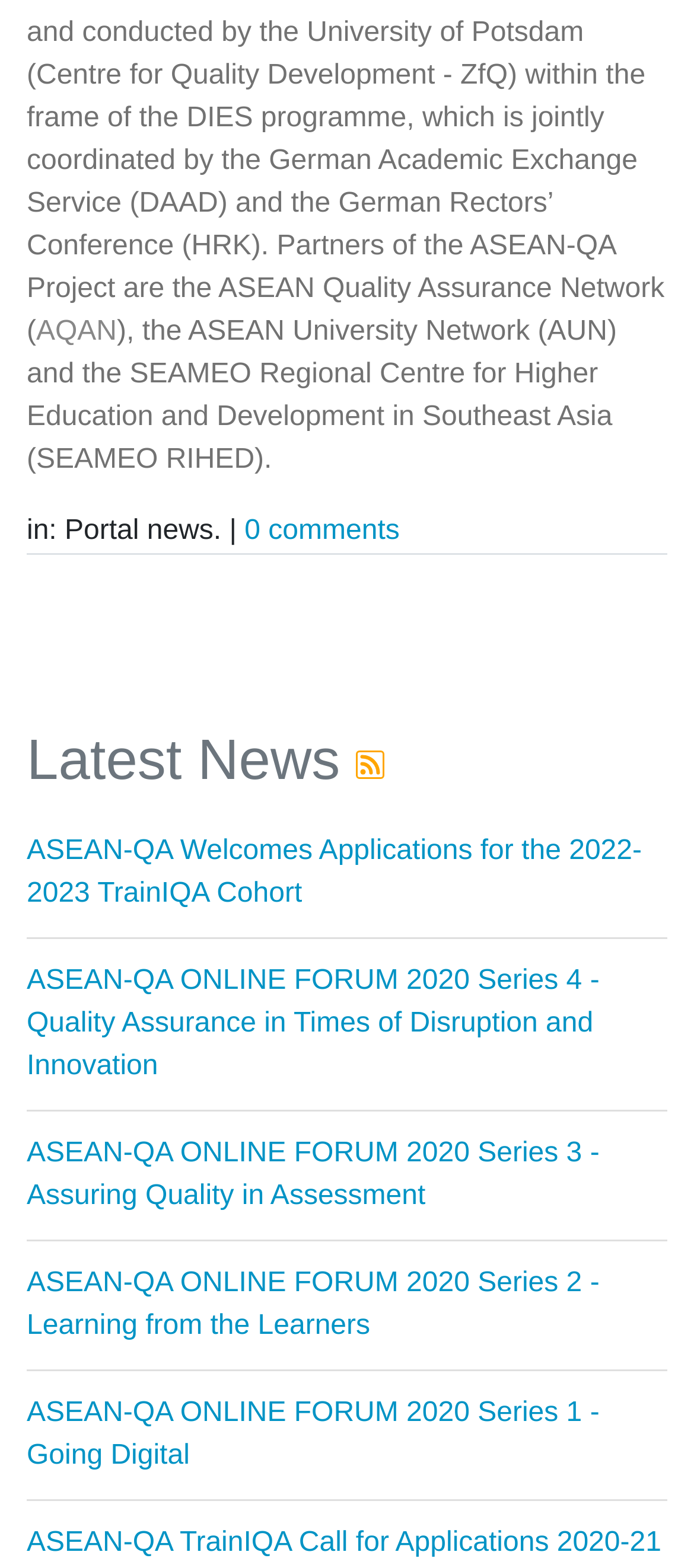Using the webpage screenshot, find the UI element described by SEAMEO RIHED. Provide the bounding box coordinates in the format (top-left x, top-left y, bottom-right x, bottom-right y), ensuring all values are floating point numbers between 0 and 1.

[0.052, 0.284, 0.367, 0.303]